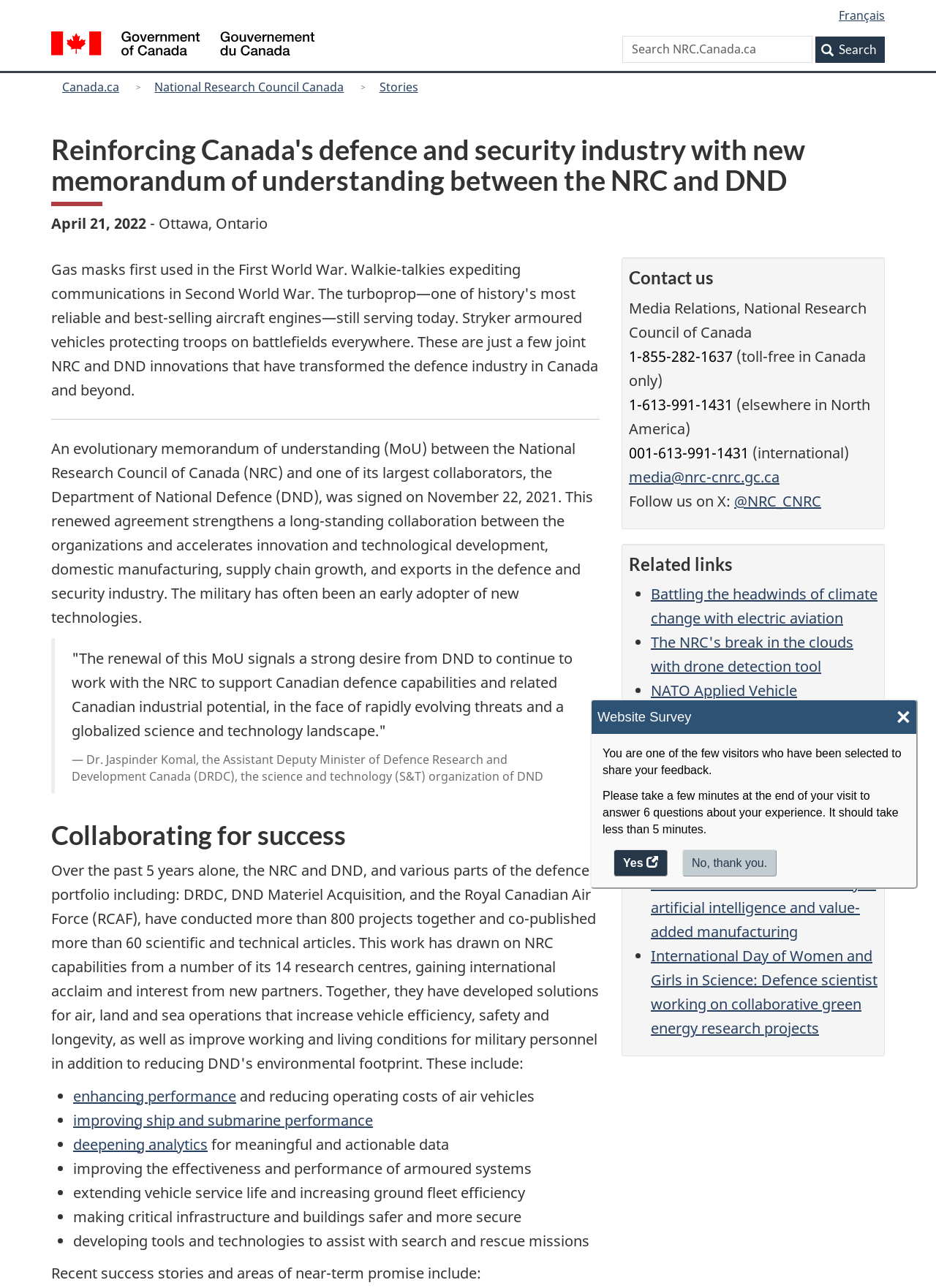How can users contact Media Relations?
Based on the image, respond with a single word or phrase.

By phone or email